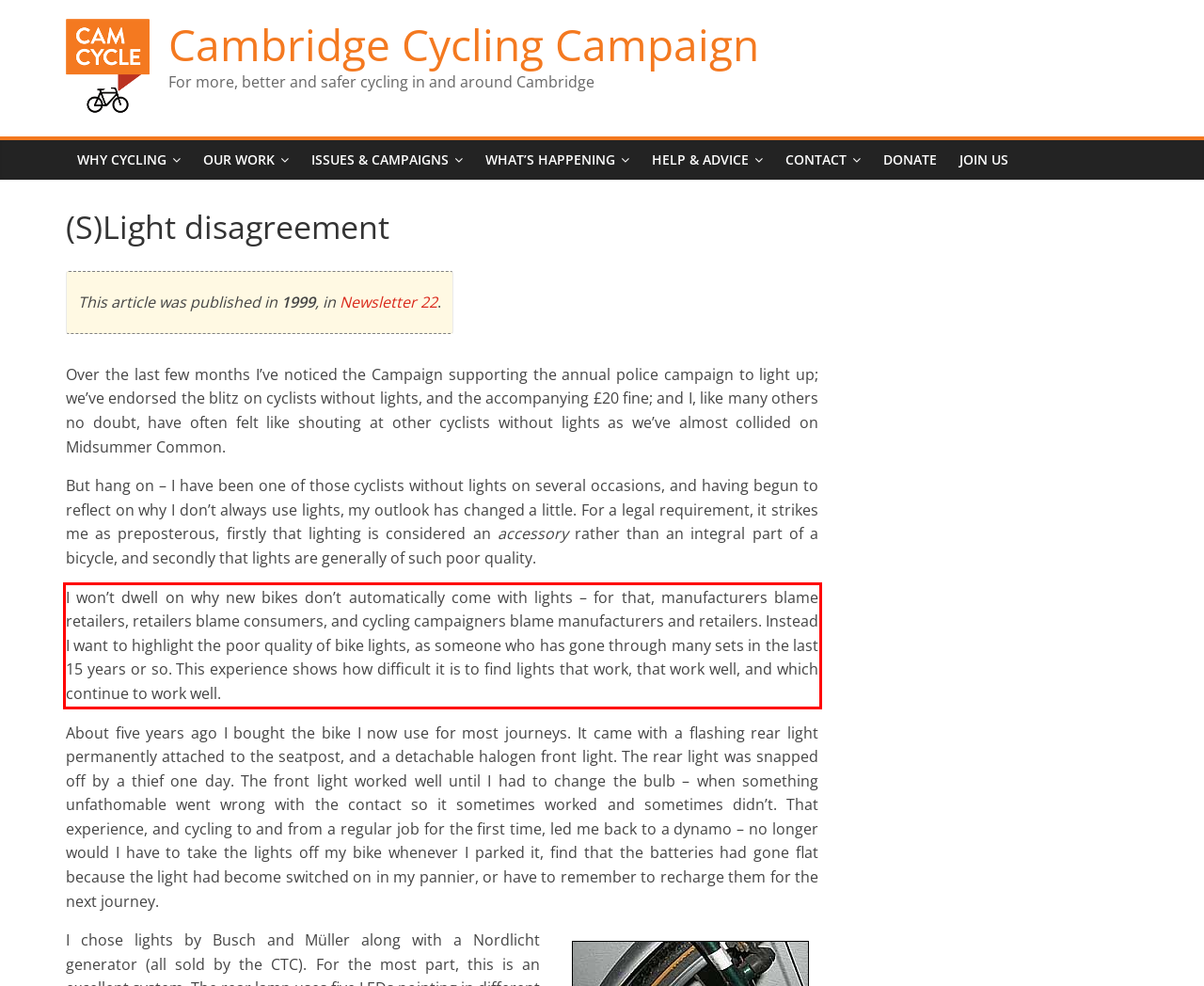Examine the screenshot of the webpage, locate the red bounding box, and perform OCR to extract the text contained within it.

I won’t dwell on why new bikes don’t automatically come with lights – for that, manufacturers blame retailers, retailers blame consumers, and cycling campaigners blame manufacturers and retailers. Instead I want to highlight the poor quality of bike lights, as someone who has gone through many sets in the last 15 years or so. This experience shows how difficult it is to find lights that work, that work well, and which continue to work well.